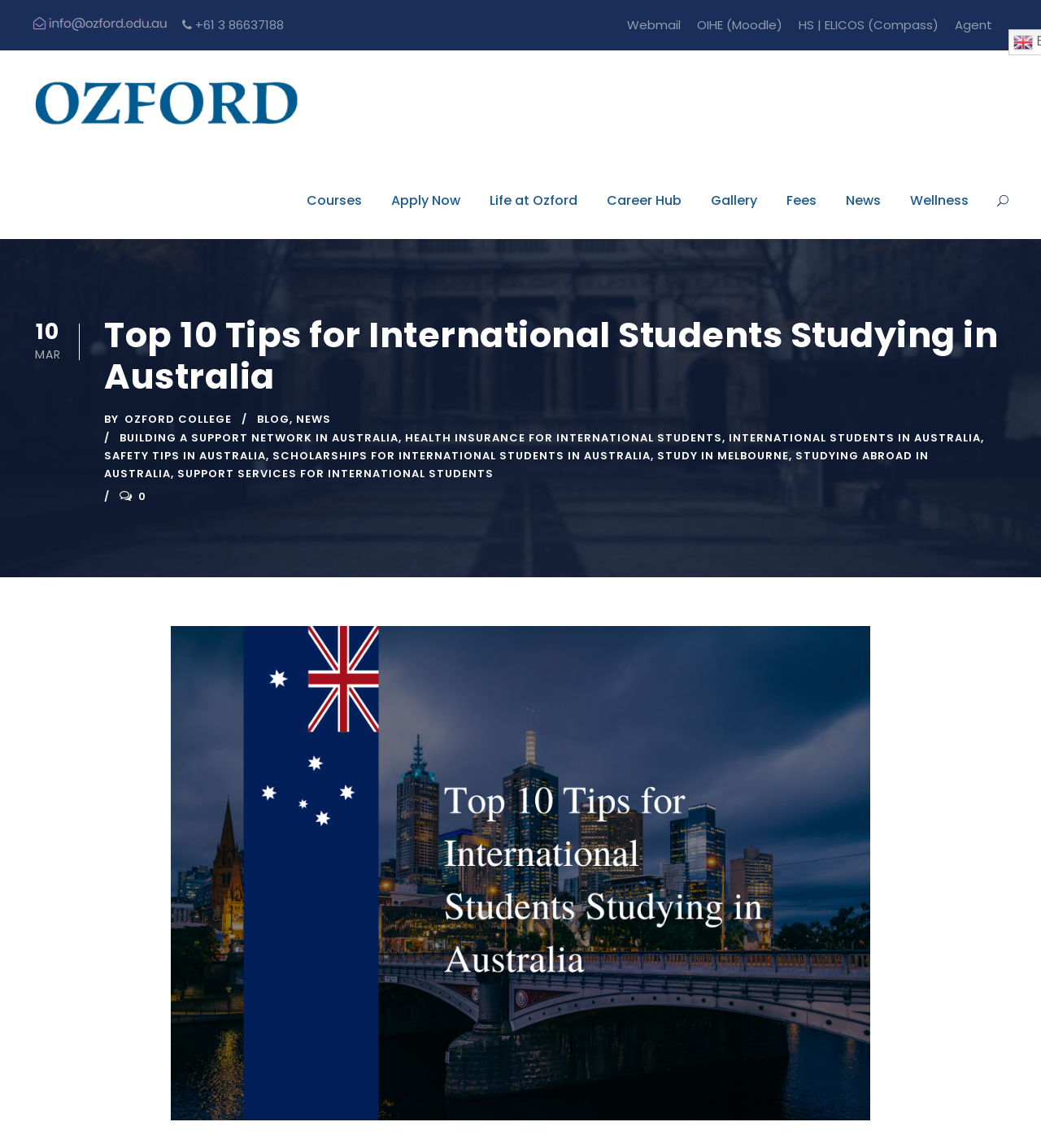What is the phone number on the top right?
Look at the webpage screenshot and answer the question with a detailed explanation.

I found the phone number by looking at the top right section of the webpage, where I saw a link with a phone icon and the number +61 3 86637188.